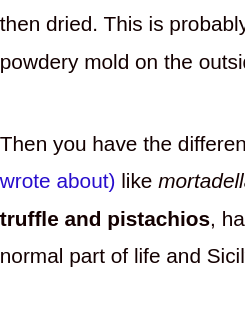Detail every visible element in the image extensively.

The image depicts the process of cold smoking Hungarian salami, showcasing the traditional method used to impart flavor and enhance preservation. Cold smoking is crucial in creating an inhospitable environment for bacteria, ensuring that the salami remains safe for consumption while developing its unique taste. This specific technique is highlighted as an antibacterial agent that aids in the curing process, particularly for meats such as salami and spicy venison. The caption below the image emphasizes "Hungarian Salami being Cold Smoked," alluding to the cultural significance and culinary history associated with this method. Cold smoking not only serves functional purposes but also contributes to the rich flavors inherent in charcuterie.